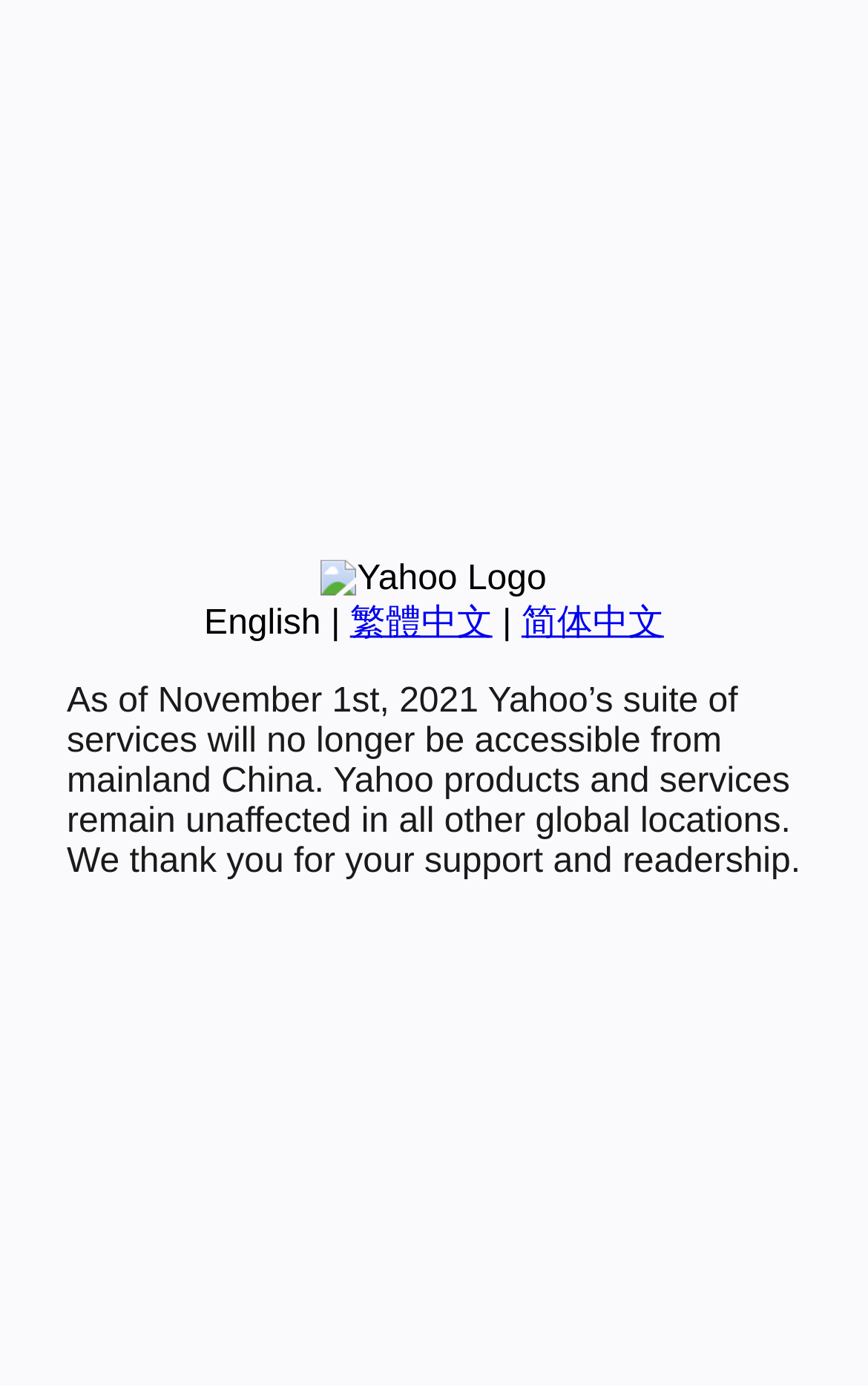Given the description 简体中文, predict the bounding box coordinates of the UI element. Ensure the coordinates are in the format (top-left x, top-left y, bottom-right x, bottom-right y) and all values are between 0 and 1.

[0.601, 0.436, 0.765, 0.463]